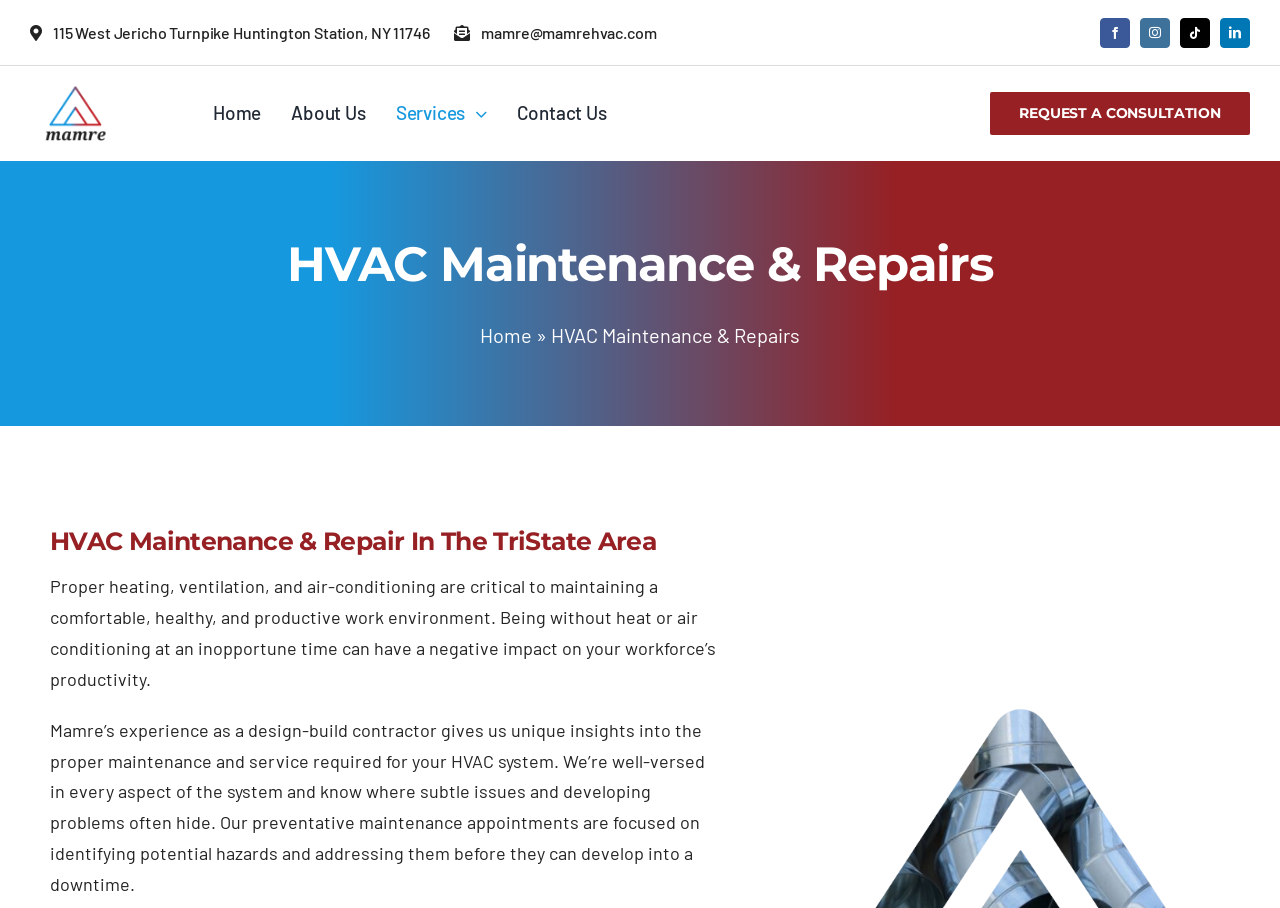Can you look at the image and give a comprehensive answer to the question:
What social media platforms does Mamre HVAC have?

I found the social media platforms by looking at the link elements with the bounding box coordinates [0.859, 0.019, 0.883, 0.052], [0.891, 0.019, 0.914, 0.052], [0.922, 0.019, 0.945, 0.052], and [0.953, 0.019, 0.977, 0.052] which contain the social media platform names.